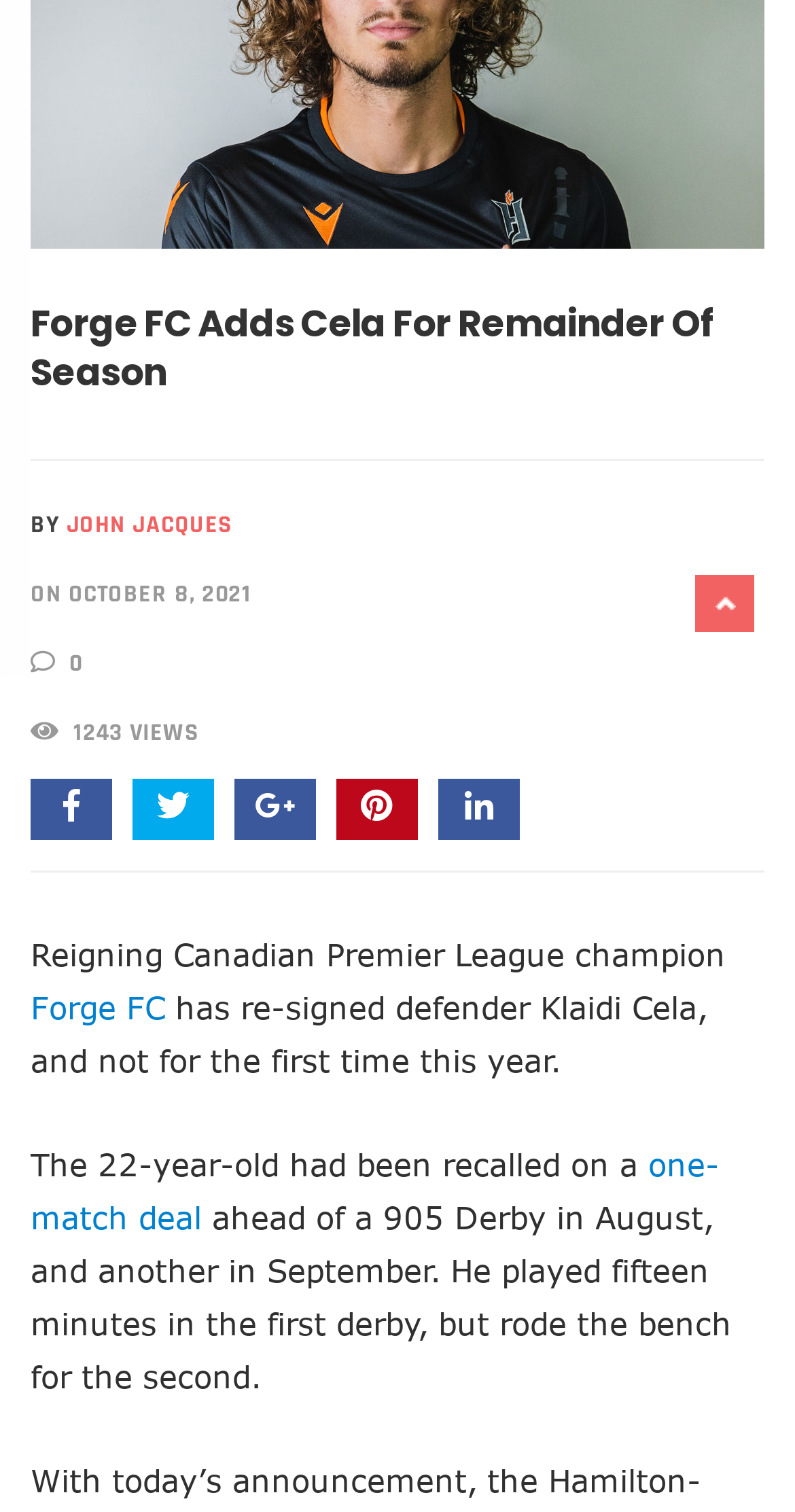Provide the bounding box coordinates of the HTML element this sentence describes: "title="Pin this post on Pinterest!"". The bounding box coordinates consist of four float numbers between 0 and 1, i.e., [left, top, right, bottom].

[0.423, 0.515, 0.526, 0.556]